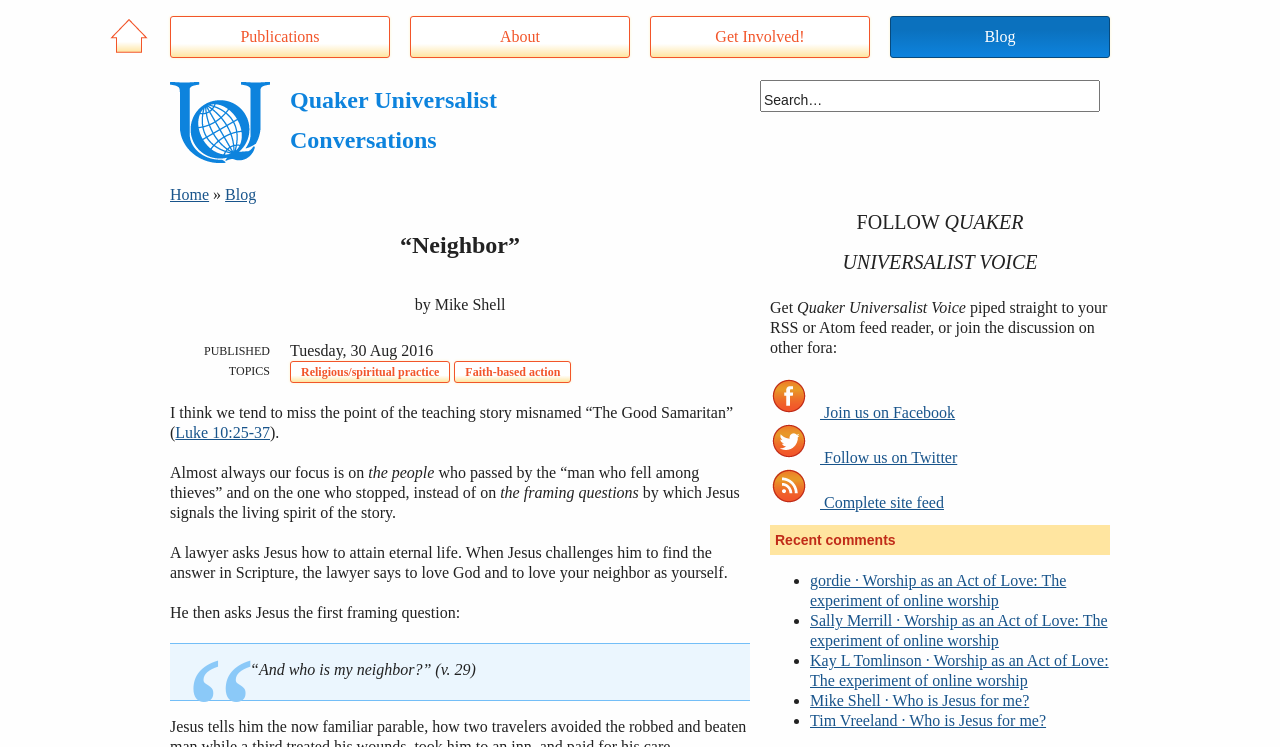What is the name of the publication?
Refer to the image and provide a thorough answer to the question.

The name of the publication is mentioned in the heading 'FOLLOW QUAKER UNIVERSALIST VOICE' which is located at the bottom of the webpage, indicating that the article is published in Quaker Universalist Voice.